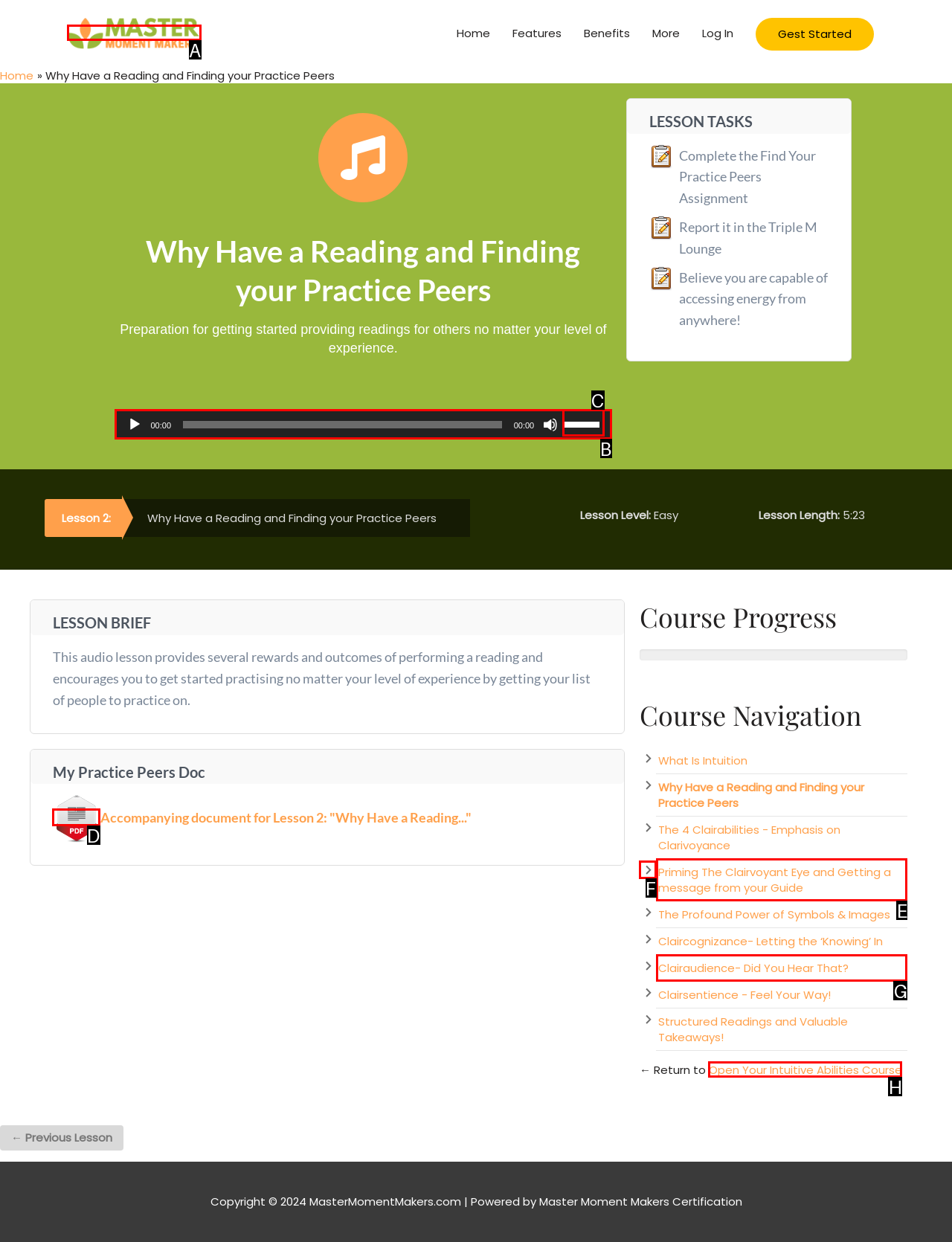Given the task: Open the 'My Practice Peers Doc', point out the letter of the appropriate UI element from the marked options in the screenshot.

D